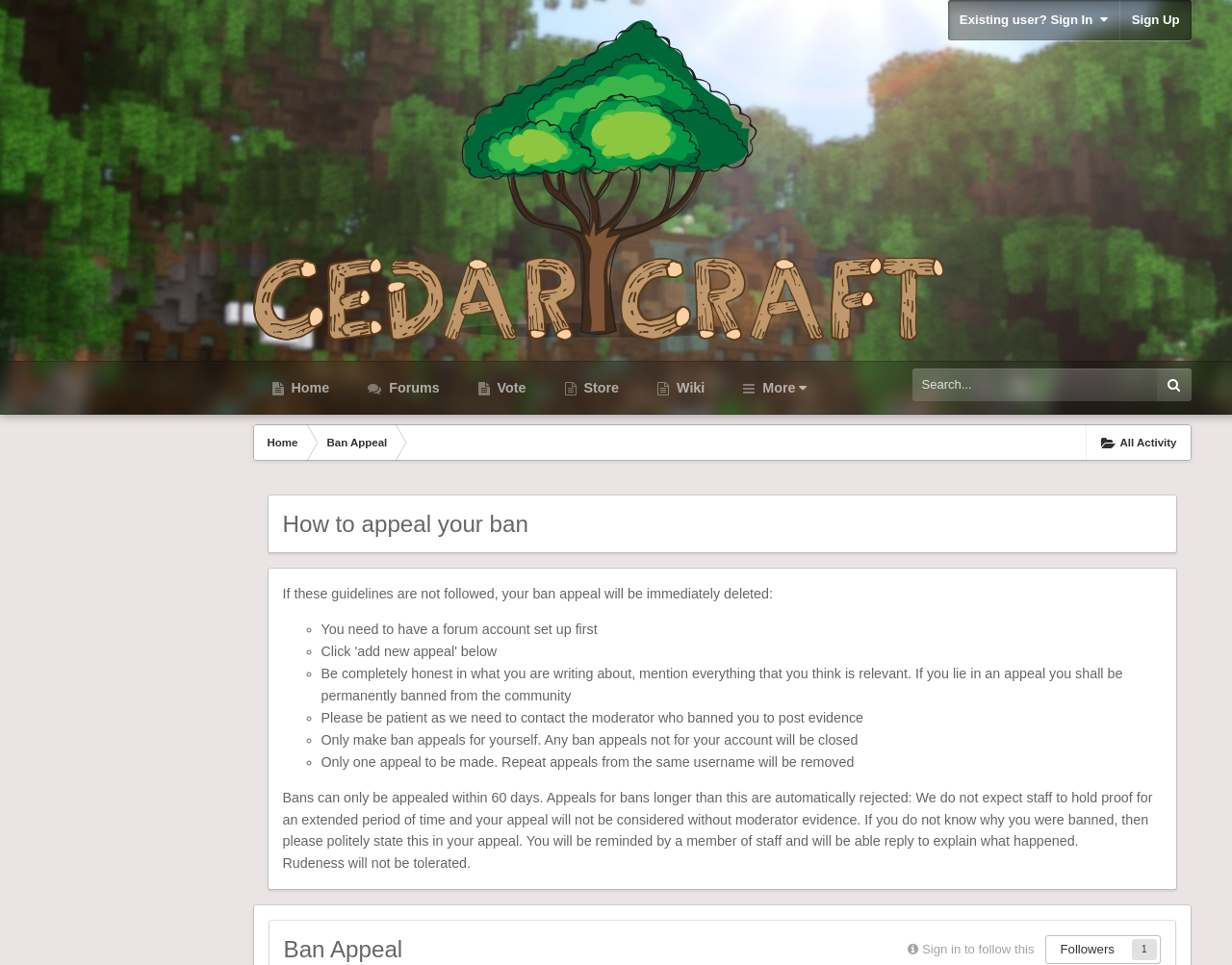Please determine the bounding box coordinates of the element to click on in order to accomplish the following task: "Follow this ban appeal". Ensure the coordinates are four float numbers ranging from 0 to 1, i.e., [left, top, right, bottom].

[0.748, 0.976, 0.839, 0.991]